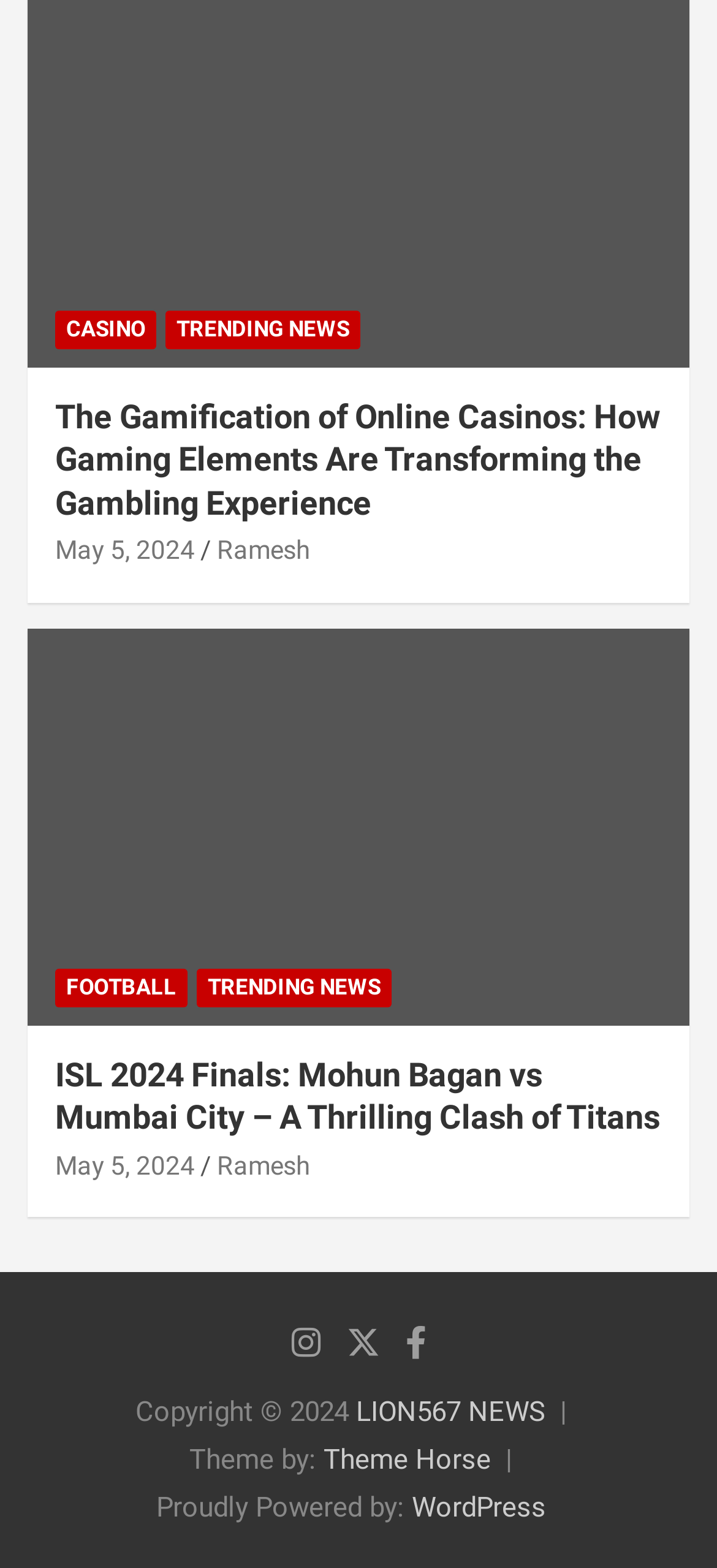What is the date of the latest article?
Your answer should be a single word or phrase derived from the screenshot.

May 5, 2024